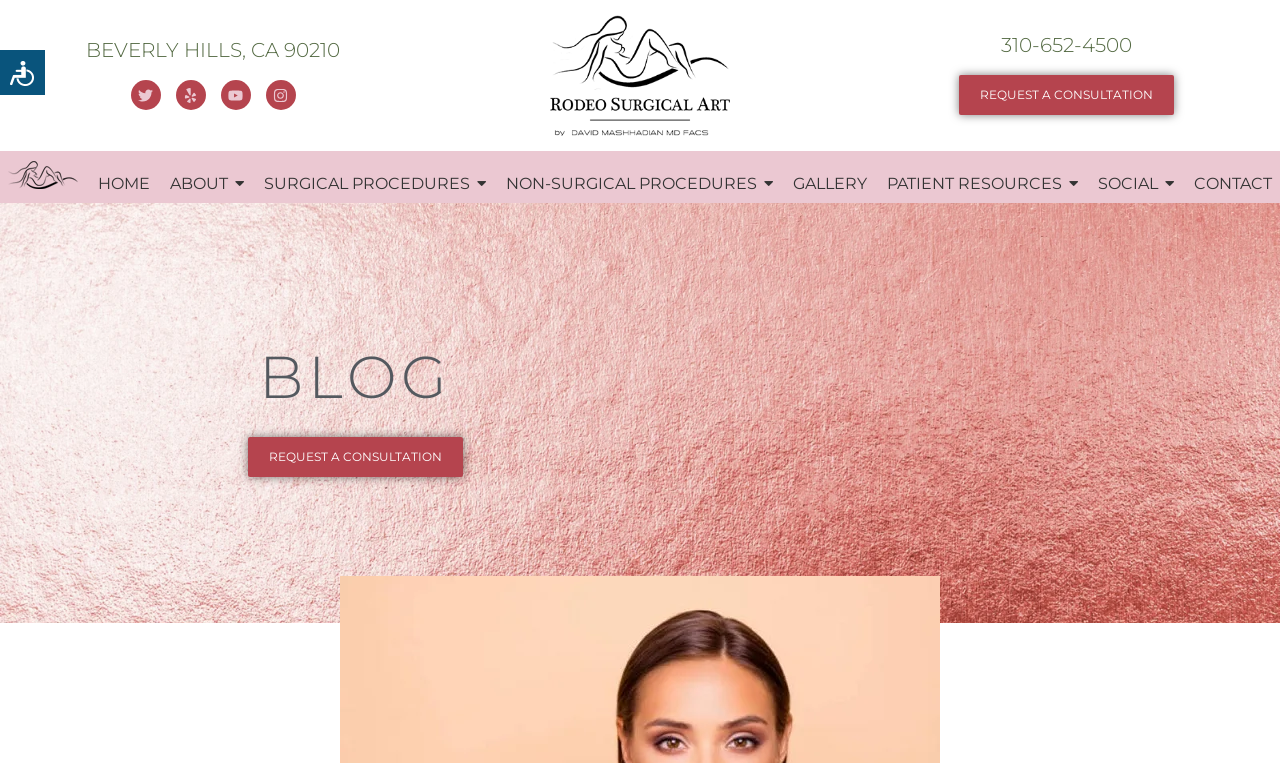How many social media links are available?
Using the information from the image, provide a comprehensive answer to the question.

I counted the number of social media links available on the webpage, which are Twitter, Yelp, Youtube, and Instagram, and found that there are 4 social media links.